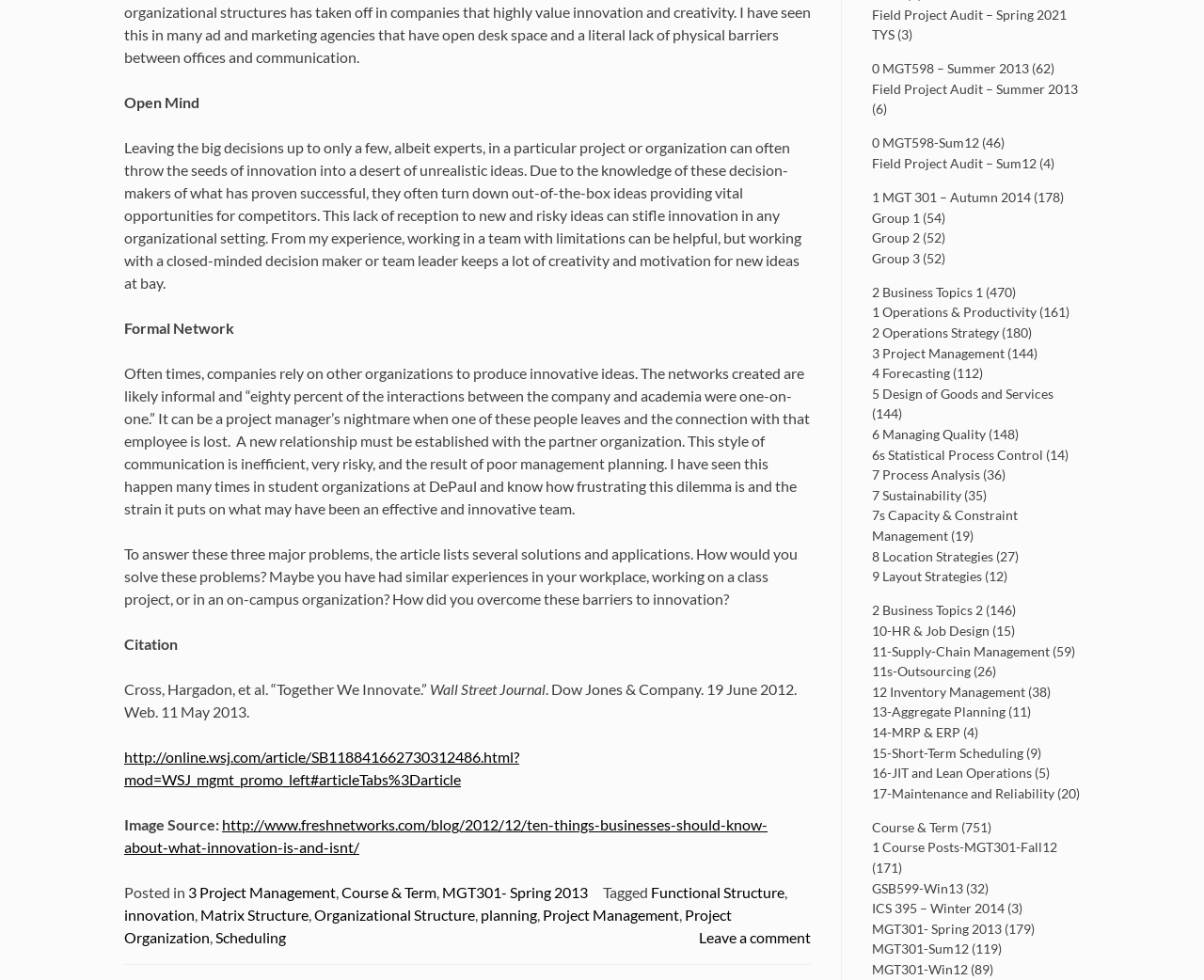Please find and report the bounding box coordinates of the element to click in order to perform the following action: "Visit the Wall Street Journal website". The coordinates should be expressed as four float numbers between 0 and 1, in the format [left, top, right, bottom].

[0.357, 0.694, 0.453, 0.712]